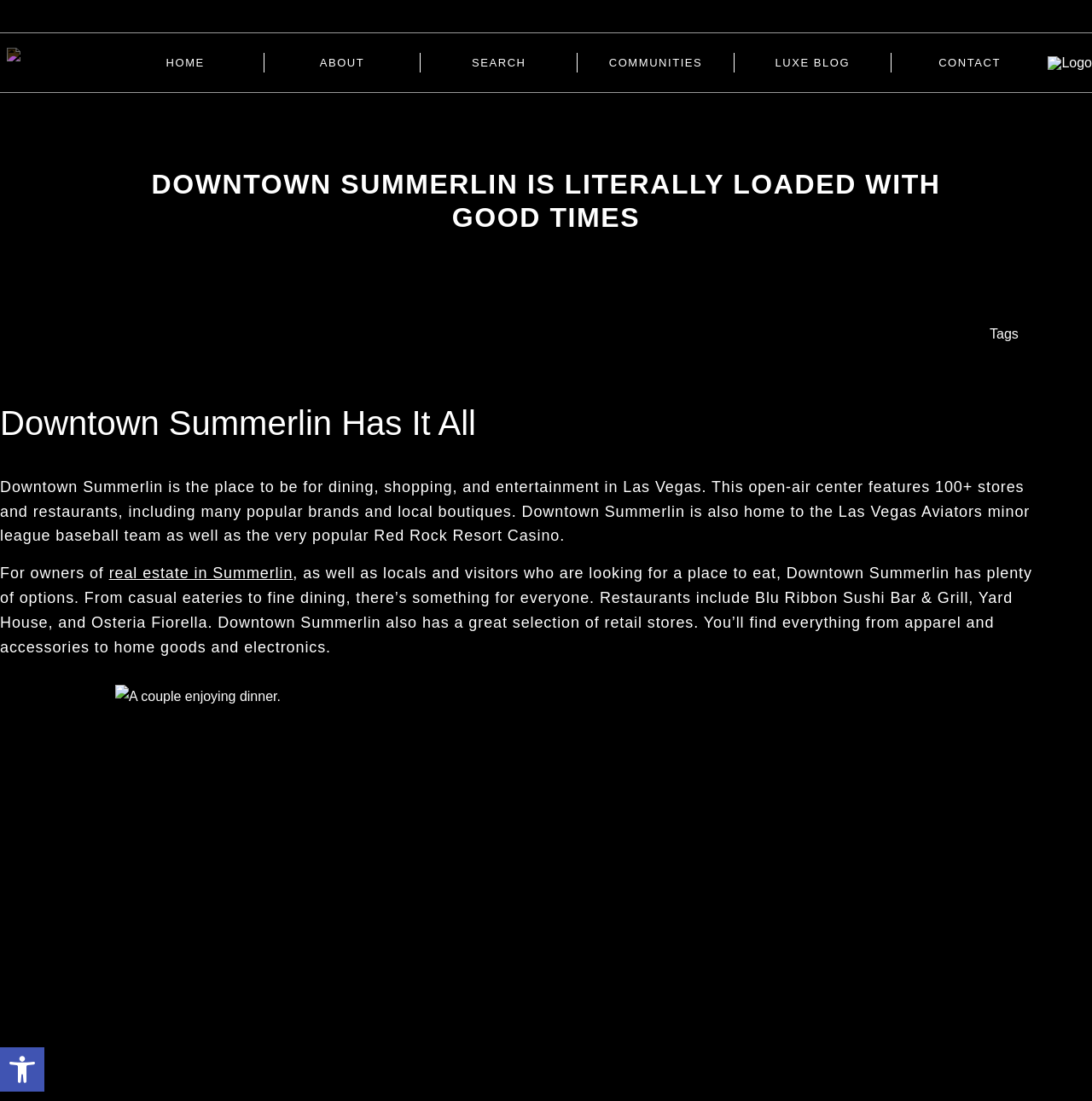Locate the UI element described as follows: "Luxe Blog". Return the bounding box coordinates as four float numbers between 0 and 1 in the order [left, top, right, bottom].

[0.673, 0.048, 0.816, 0.066]